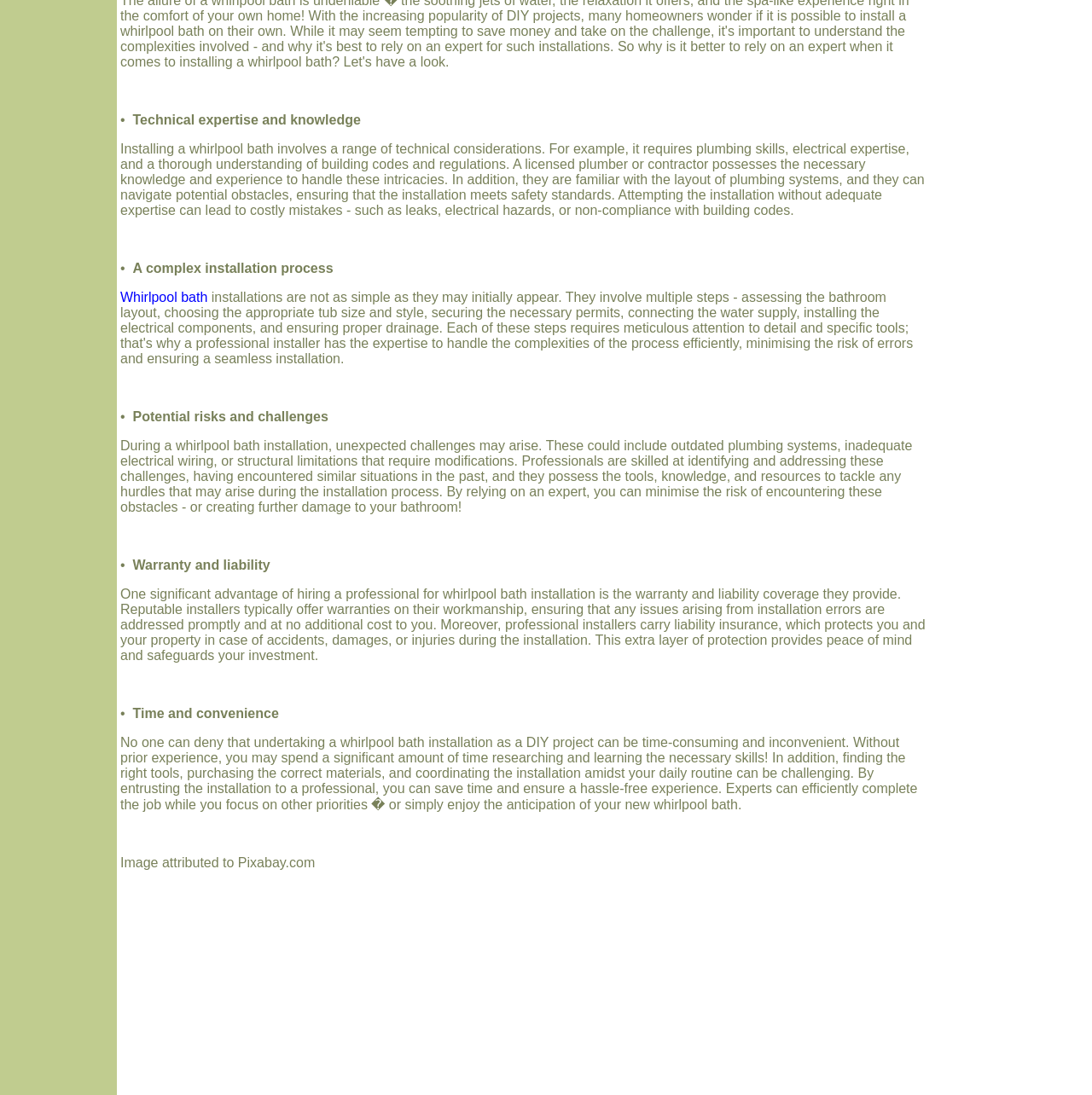Using the description: "Whirlpool bath", determine the UI element's bounding box coordinates. Ensure the coordinates are in the format of four float numbers between 0 and 1, i.e., [left, top, right, bottom].

[0.11, 0.265, 0.194, 0.278]